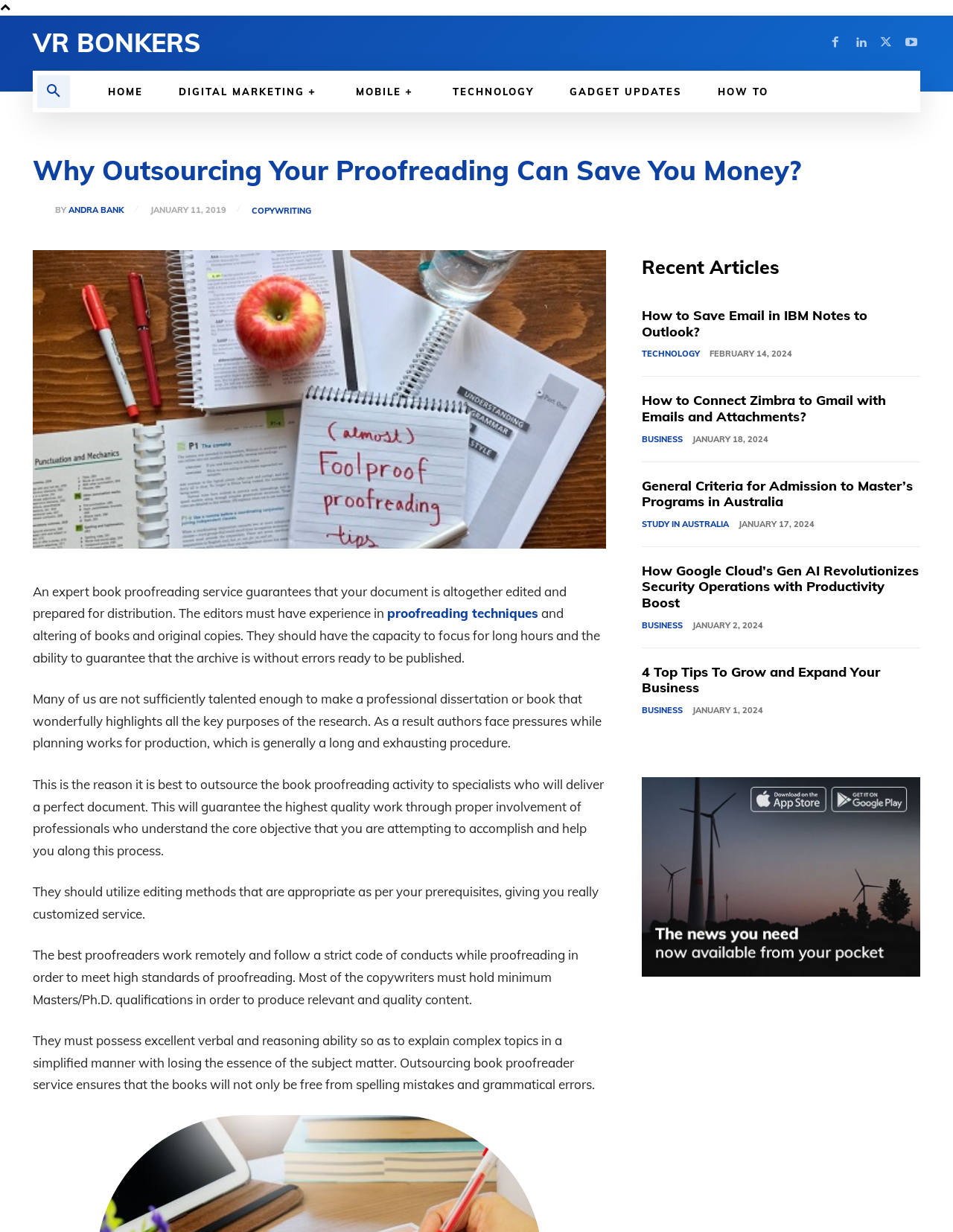Kindly respond to the following question with a single word or a brief phrase: 
What is the text of the first link on the webpage?

VR BONKERS